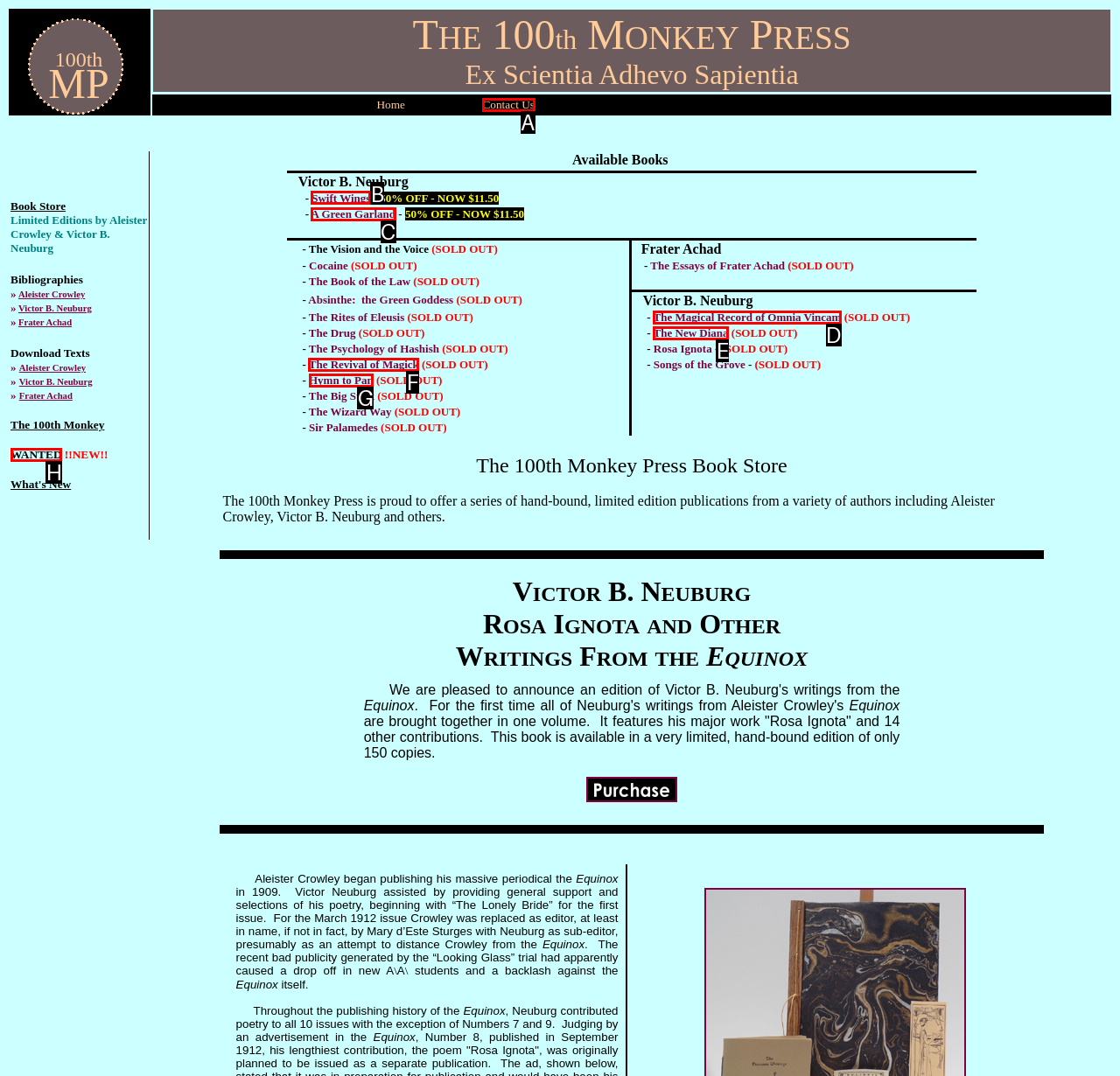Identify the correct UI element to click on to achieve the following task: View About Us Respond with the corresponding letter from the given choices.

None